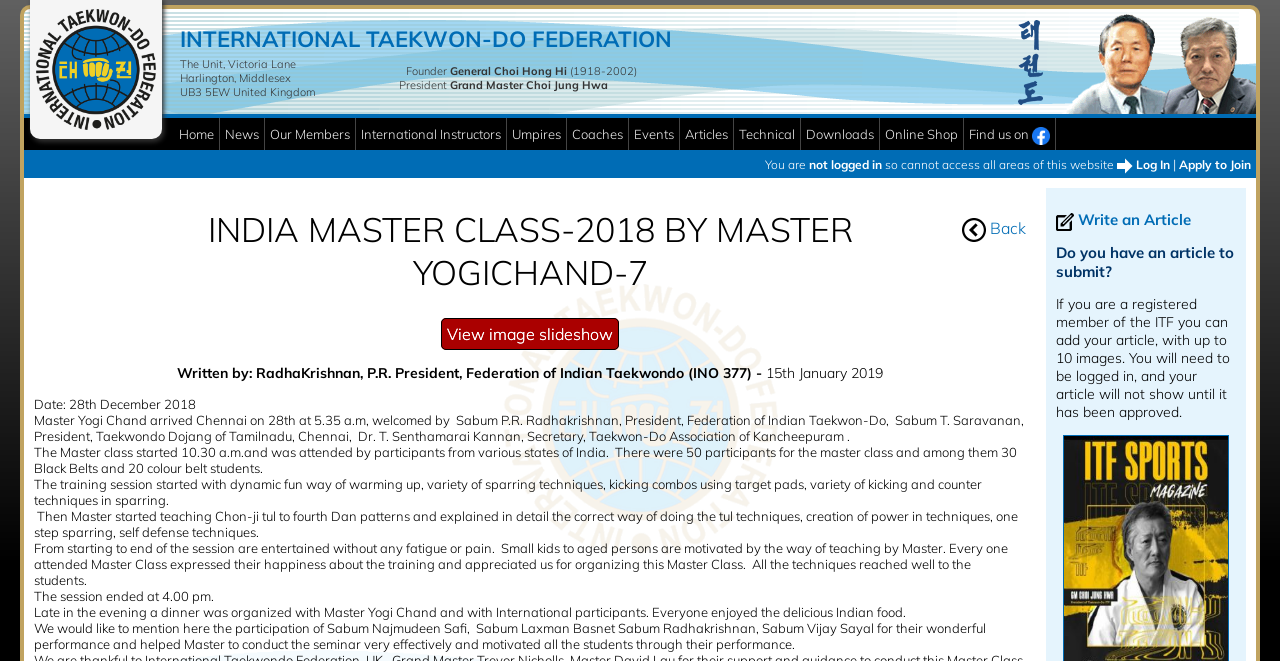Please identify and generate the text content of the webpage's main heading.

 
 Back
INDIA MASTER CLASS-2018 BY MASTER YOGICHAND-7